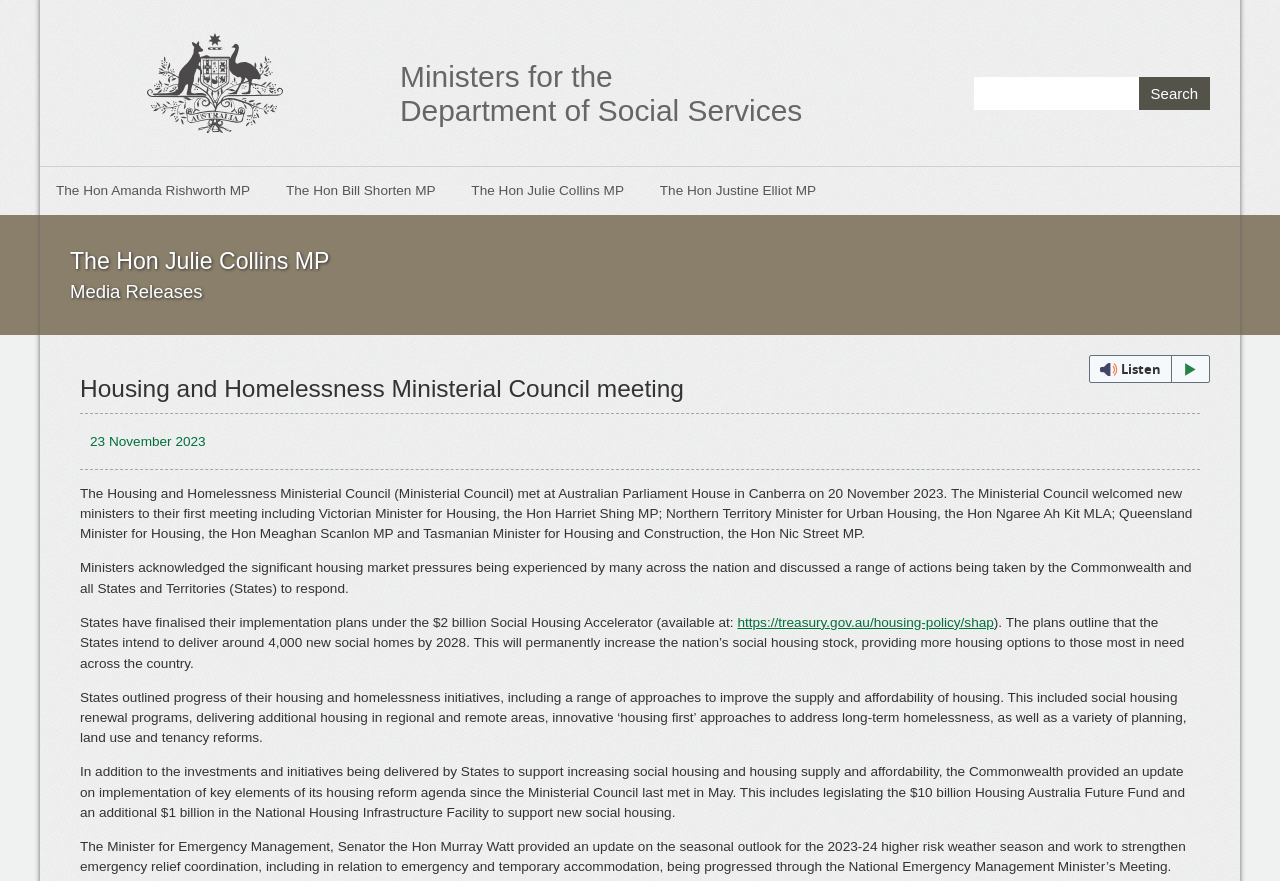Describe all significant elements and features of the webpage.

The webpage is about the Housing and Homelessness Ministerial Council meeting, which is a part of the Department of Social Services. At the top of the page, there is a link to skip to the main content, followed by the Australian Government Crest image and a heading that reads "Ministers for the Department of Social Services". 

On the top right side, there is a search box with a search button next to it. Below the search box, there is a main navigation menu that lists the names of several ministers, including the Hon Amanda Rishworth MP, the Hon Bill Shorten MP, and others.

On the left side of the page, there is a section titled "Media Releases". Below this section, there is a button to listen to the page with webReader. 

The main content of the page is about the Housing and Homelessness Ministerial Council meeting, which took place on 20 November 2023. The meeting was attended by several ministers, including new ministers from Victoria, Northern Territory, Queensland, and Tasmania. The ministers discussed the significant housing market pressures and the actions being taken by the Commonwealth and States to respond. 

The page also mentions that the States have finalized their implementation plans under the $2 billion Social Housing Accelerator, which aims to deliver around 4,000 new social homes by 2028. Additionally, the page provides updates on the progress of housing and homelessness initiatives, including social housing renewal programs, innovative approaches to address long-term homelessness, and planning, land use, and tenancy reforms.